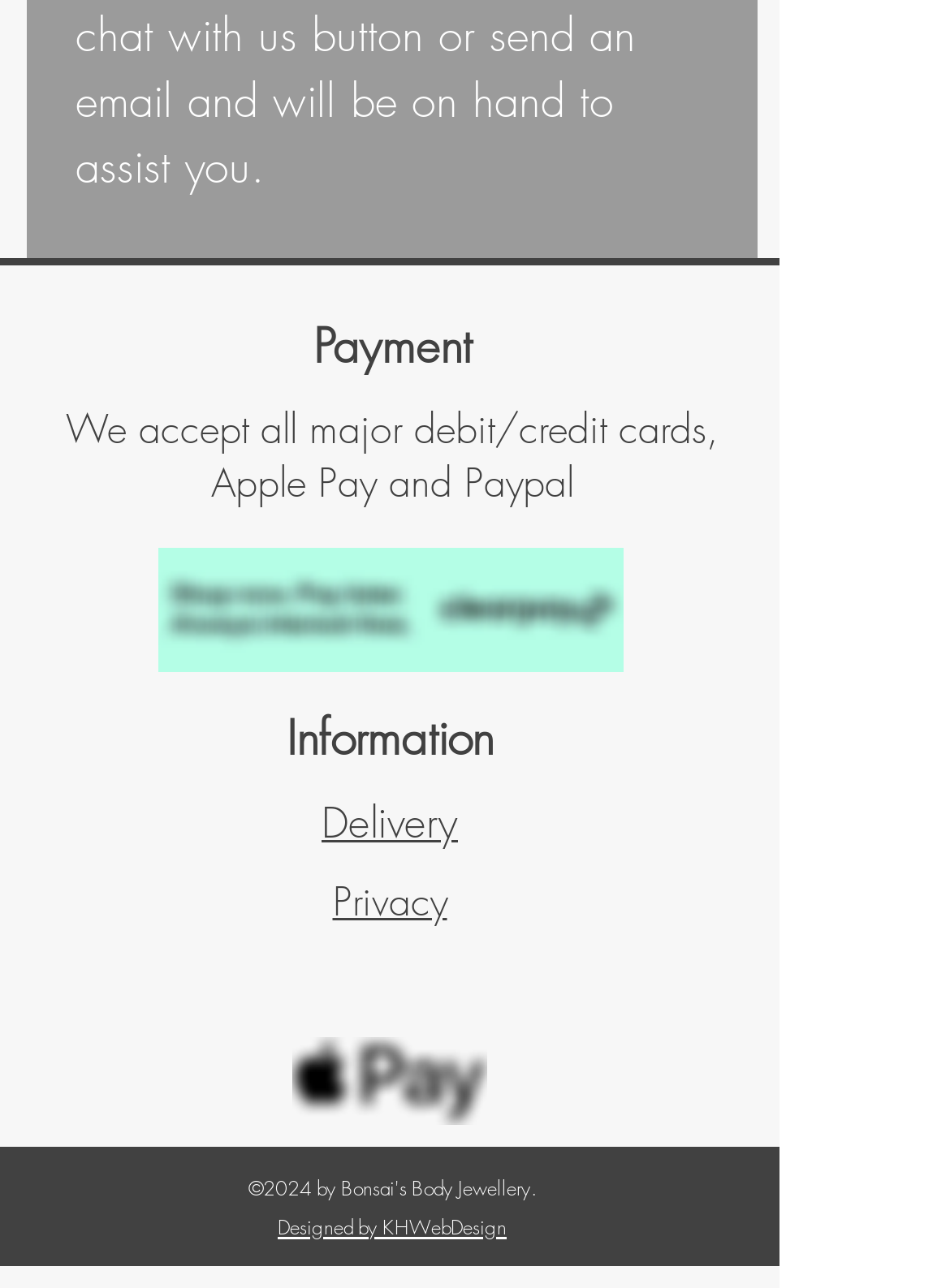Using the description "aria-label="Facebook"", locate and provide the bounding box of the UI element.

[0.349, 0.745, 0.39, 0.776]